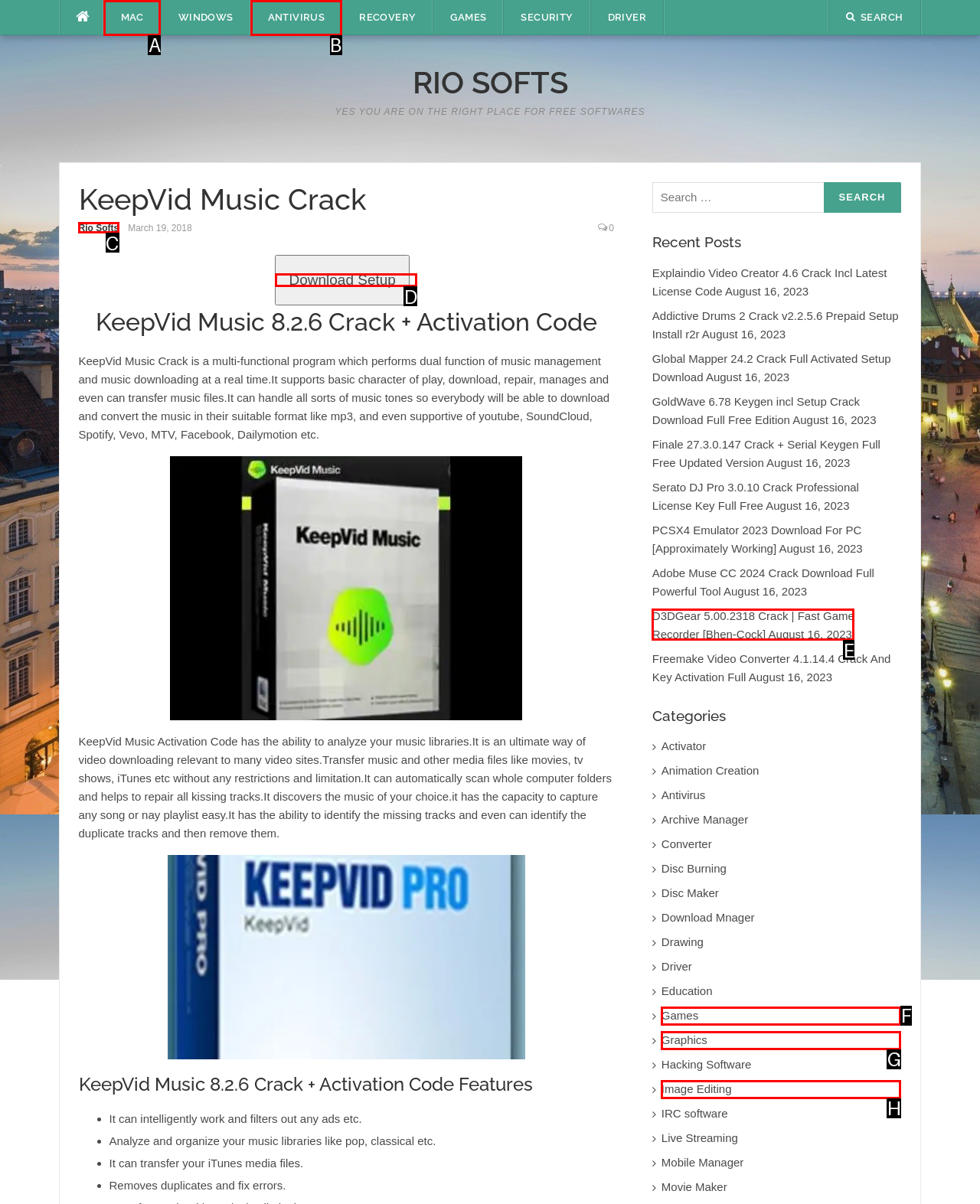Identify the HTML element that corresponds to the following description: Contact us Provide the letter of the best matching option.

None